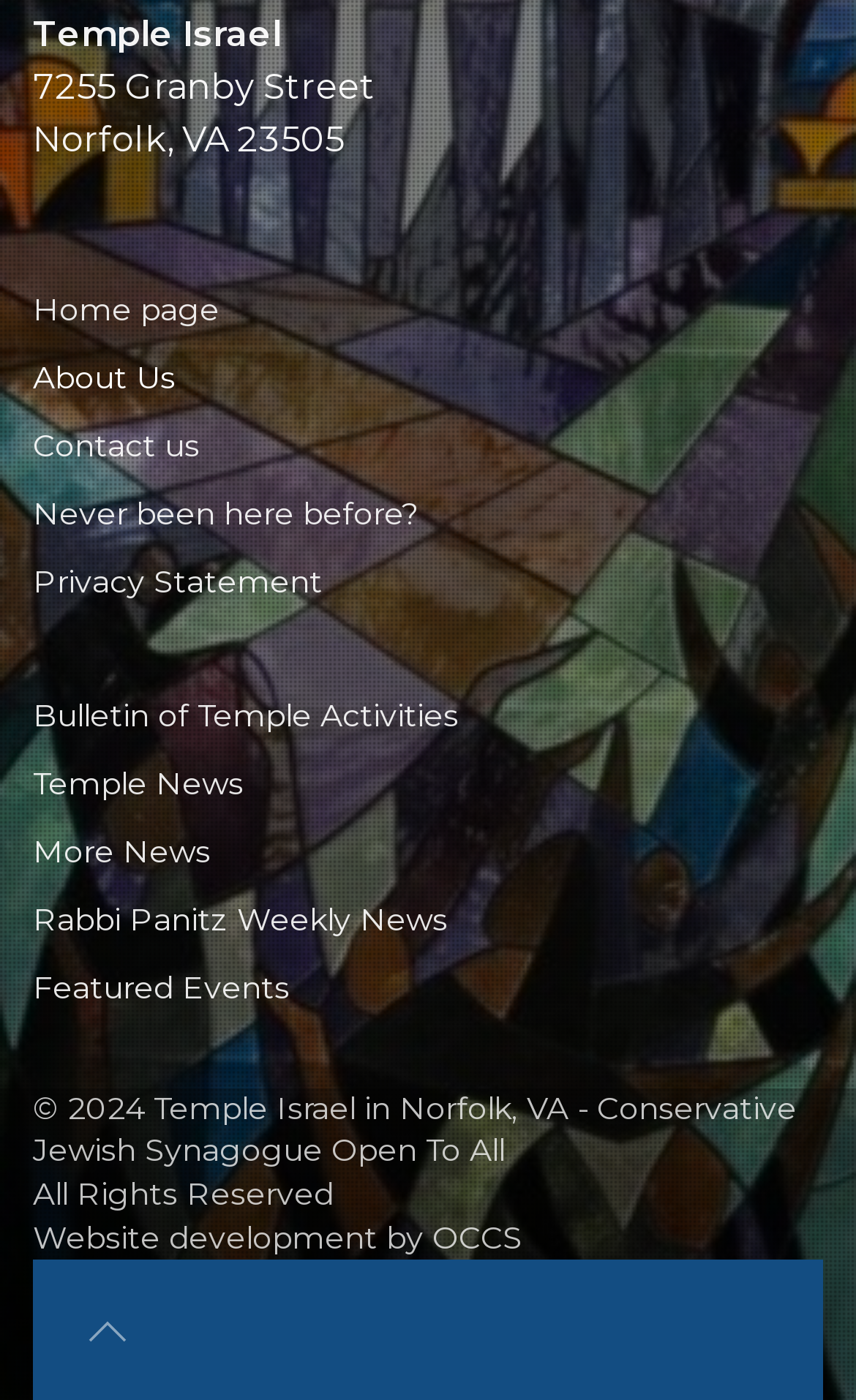Please find the bounding box coordinates of the element's region to be clicked to carry out this instruction: "go to home page".

[0.038, 0.197, 0.962, 0.246]